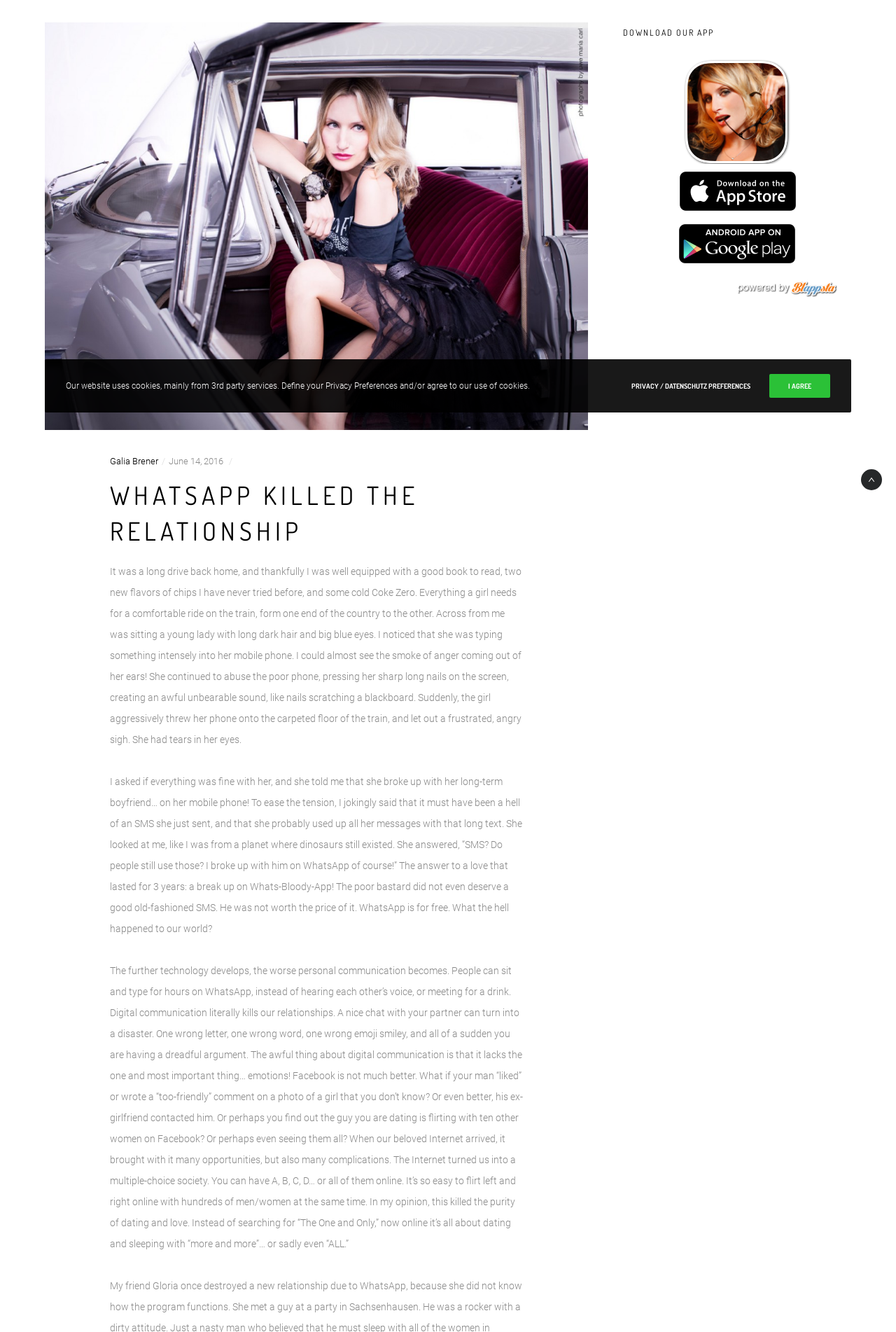Identify the bounding box coordinates for the UI element described as: "alt="Powerd by Blappsta"". The coordinates should be provided as four floats between 0 and 1: [left, top, right, bottom].

[0.823, 0.216, 0.934, 0.225]